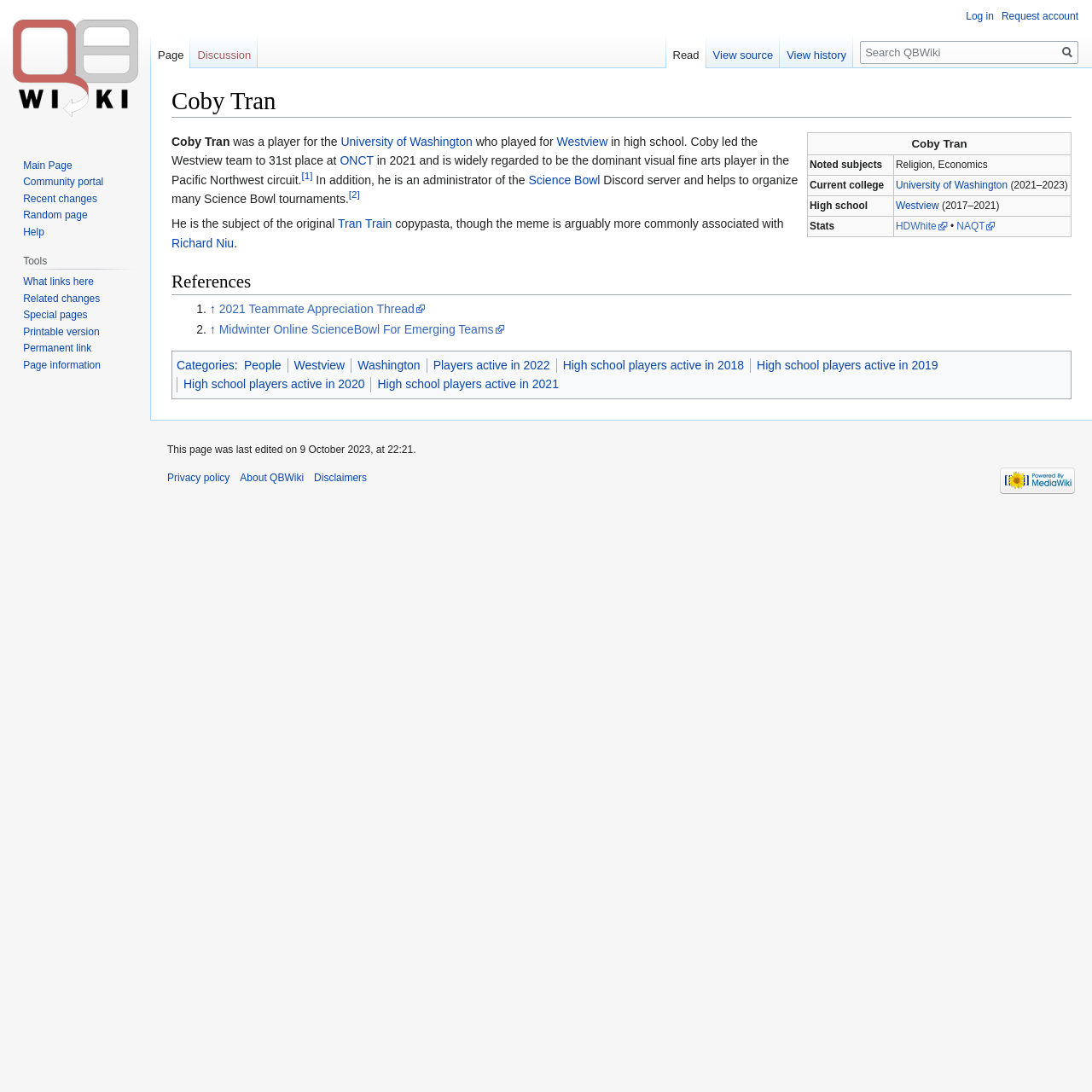Show the bounding box coordinates for the HTML element described as: "Create Your Own Skin-Enhancing Kombucha".

None